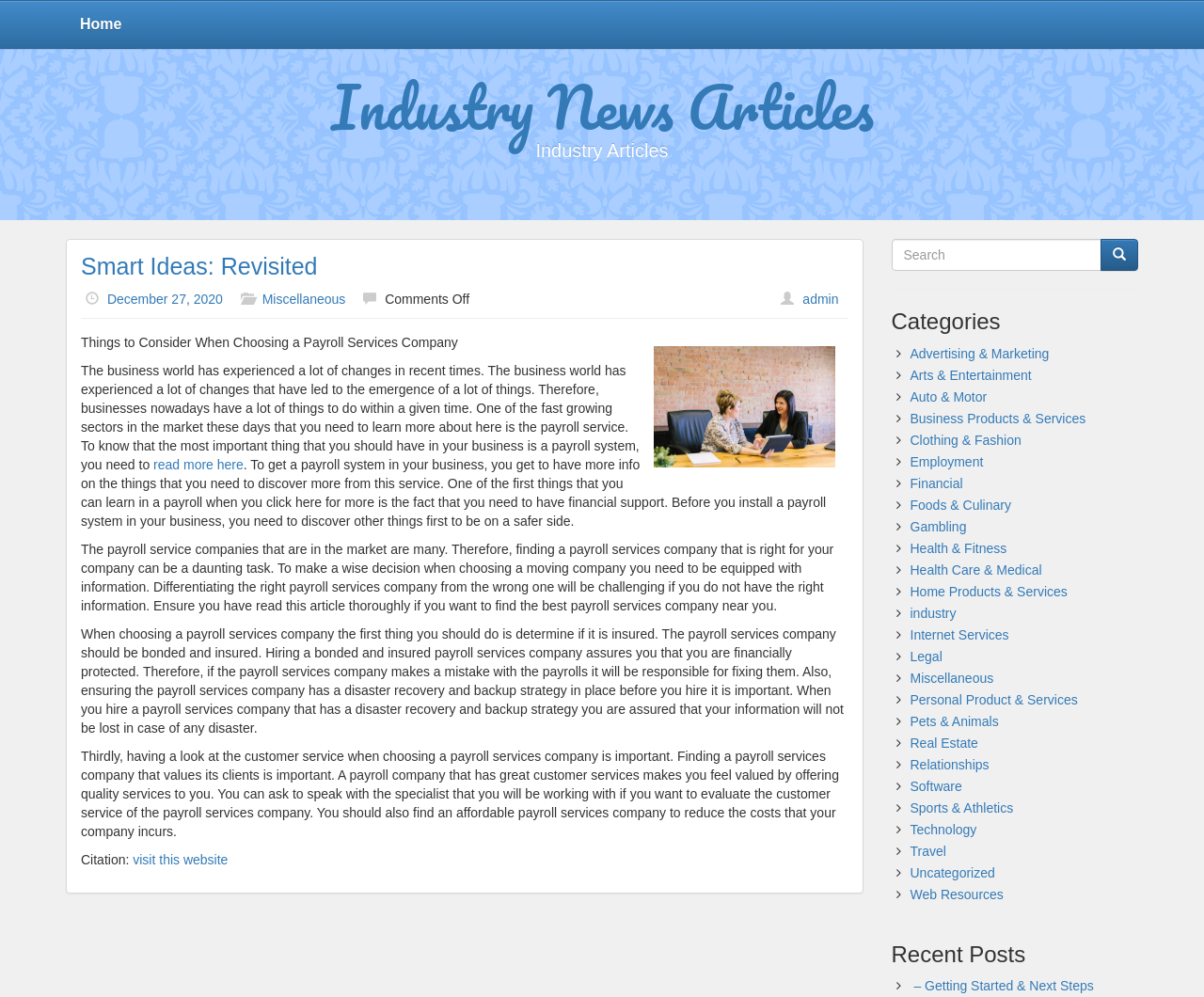Identify the text that serves as the heading for the webpage and generate it.

Industry News Articles